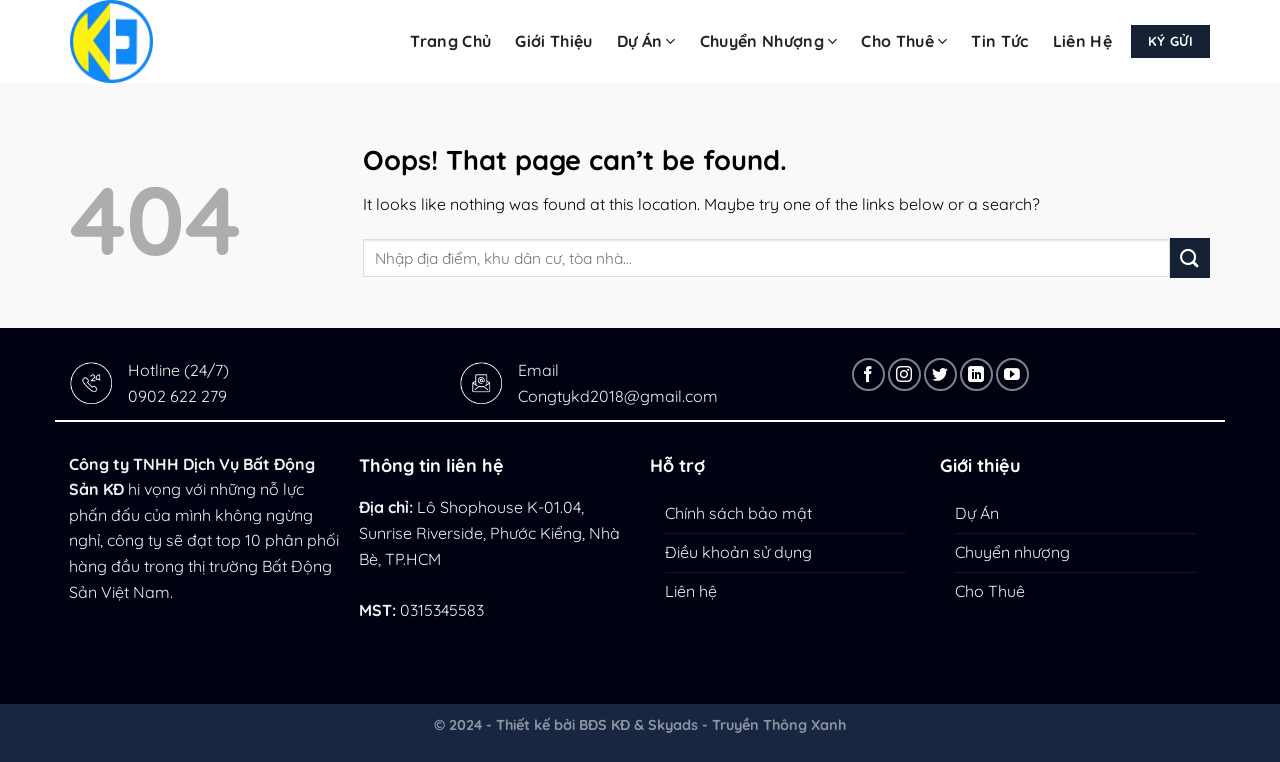Identify the bounding box coordinates of the clickable region necessary to fulfill the following instruction: "Click on Trang Chủ". The bounding box coordinates should be four float numbers between 0 and 1, i.e., [left, top, right, bottom].

[0.317, 0.038, 0.388, 0.071]